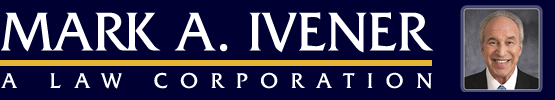Answer this question using a single word or a brief phrase:
What is the accentuating element of the brand?

Subtle gold line